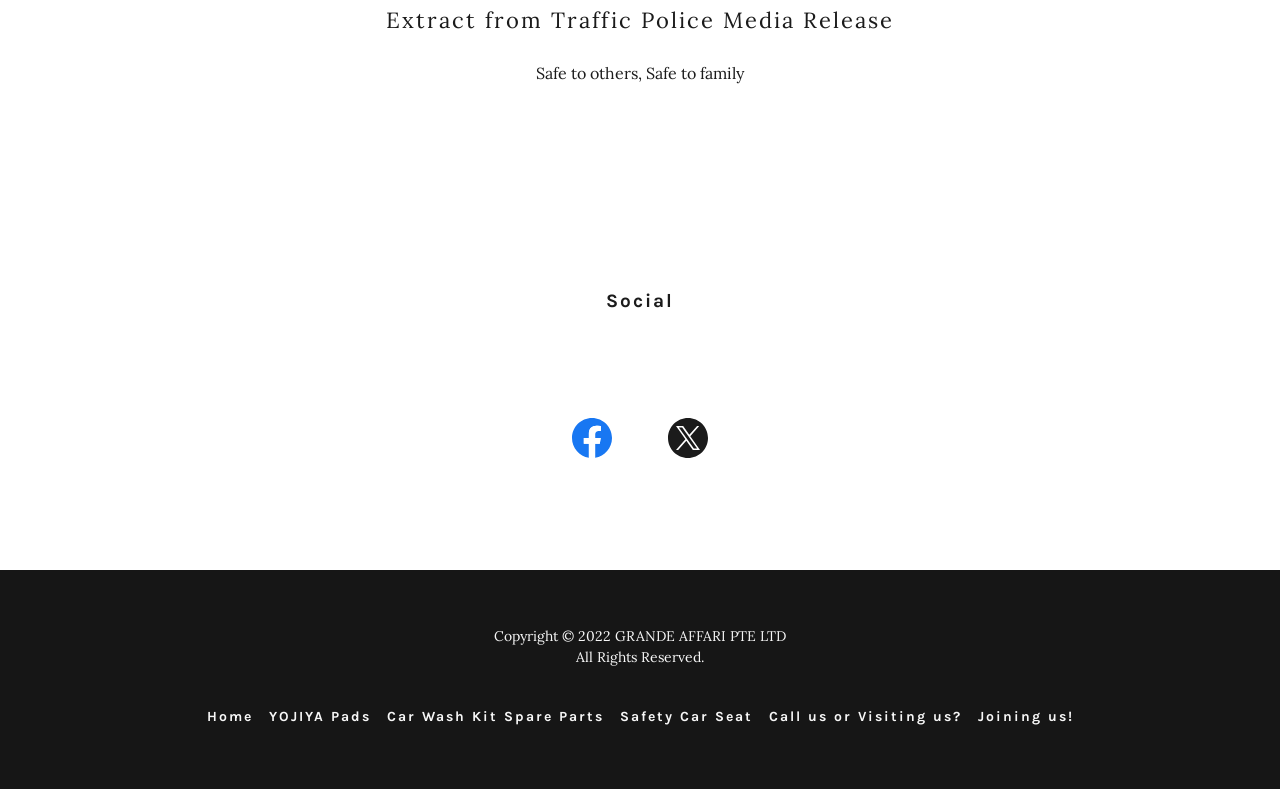Please identify the bounding box coordinates of the element on the webpage that should be clicked to follow this instruction: "Click on Twitter Social Link". The bounding box coordinates should be given as four float numbers between 0 and 1, formatted as [left, top, right, bottom].

[0.5, 0.525, 0.575, 0.596]